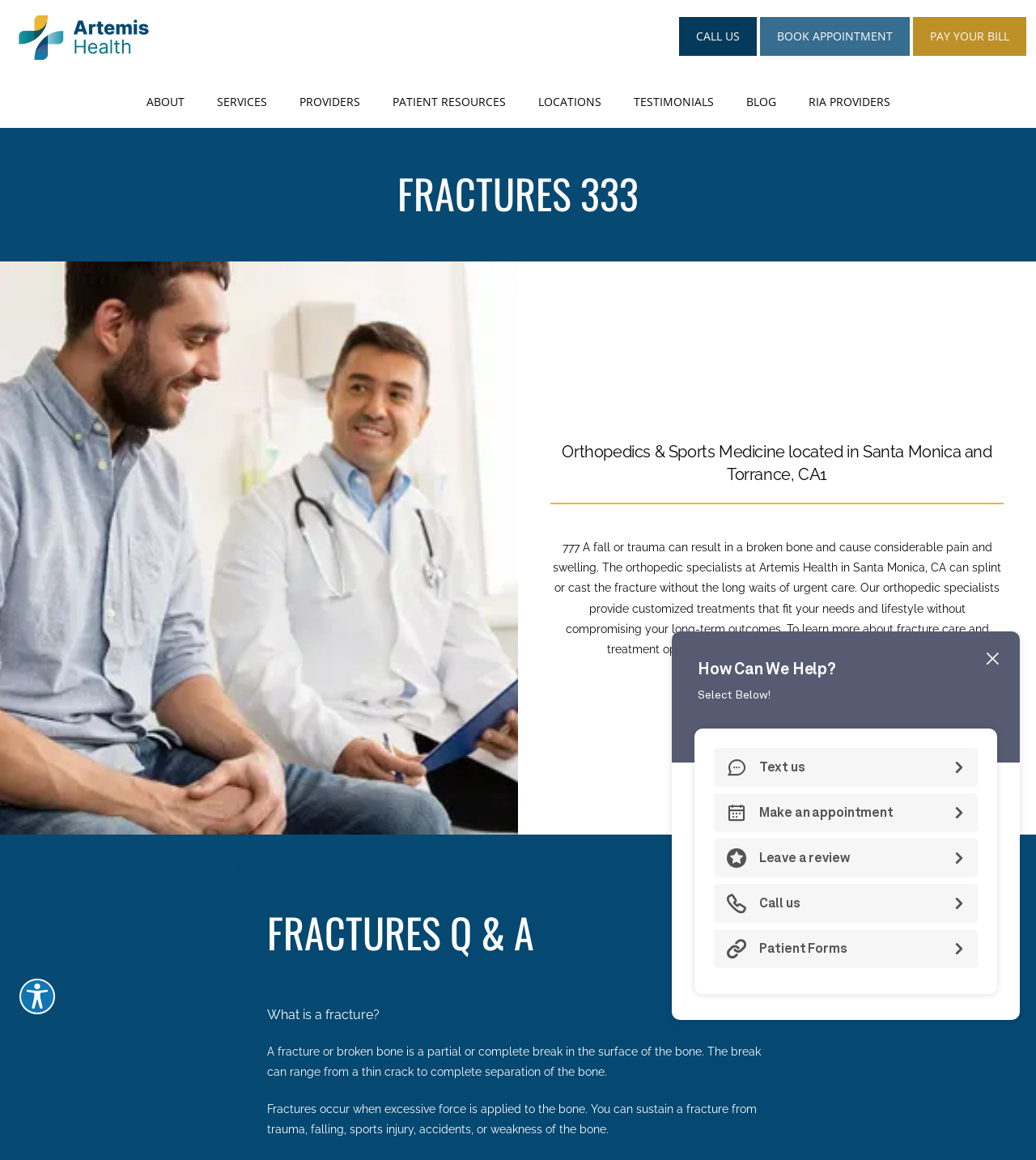Provide the bounding box coordinates, formatted as (top-left x, top-left y, bottom-right x, bottom-right y), with all values being floating point numbers between 0 and 1. Identify the bounding box of the UI element that matches the description: GitHub icon

[0.88, 0.014, 0.992, 0.051]